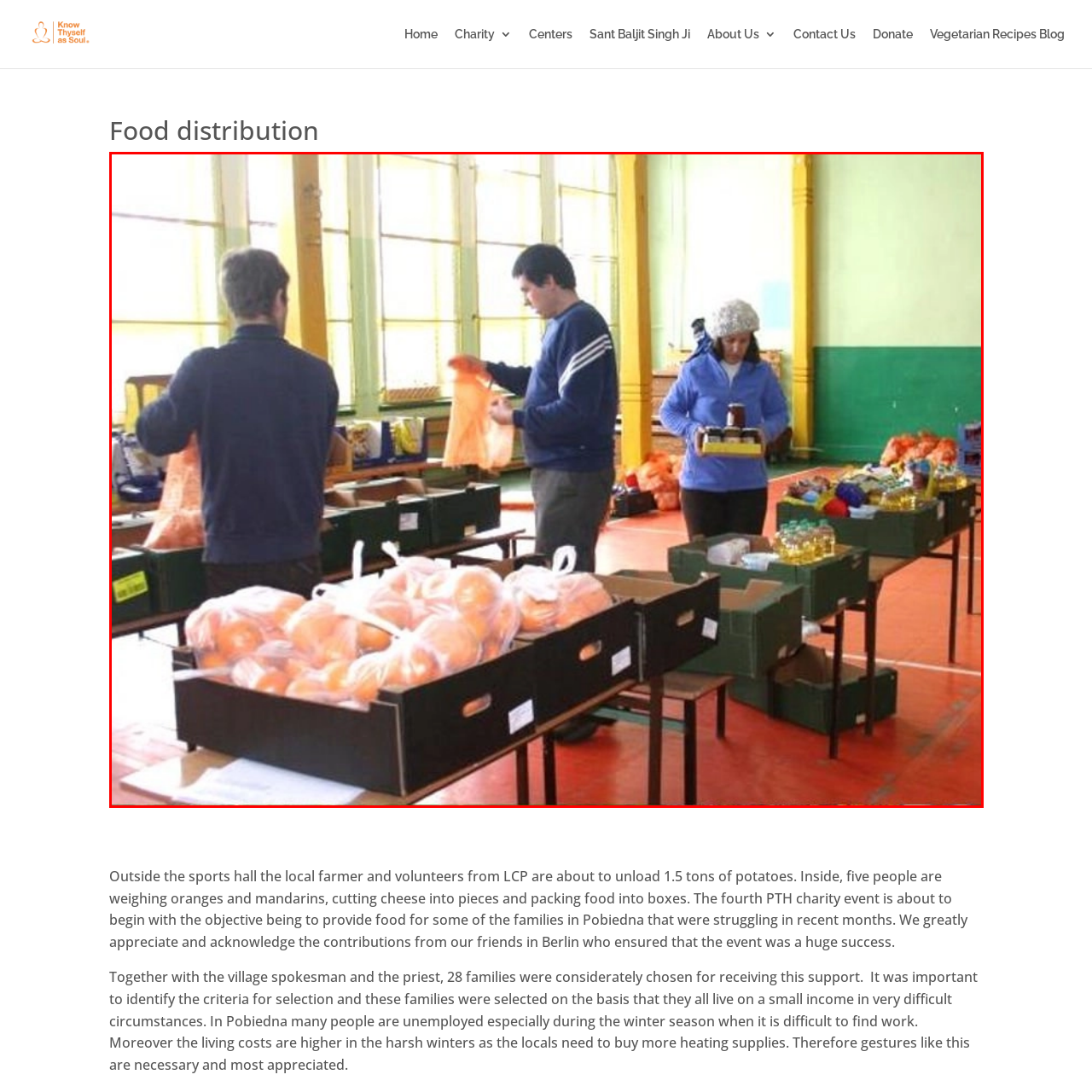Describe in detail what is depicted in the image enclosed by the red lines.

In a community effort to support local families in need, volunteers are actively organizing food items inside a vibrant hall. The scene captures multiple individuals engaged in preparing food packages. Two male volunteers on the left are focused on sorting and packing oranges into transparent bags, highlighting the importance of fresh produce. To their right, a female volunteer, dressed warmly in a blue jacket and a knitted hat, carries a tray with jars, likely organizing additional food supplies. The room is bright and filled with natural light, coming through large windows that offer a view of the outdoors. Tables are lined with green boxes filled with various food items, including oil, fruits, and other essentials, illustrating the collaborative spirit of this charitable event aimed at alleviating food insecurity for 28 selected families in Pobiedna.